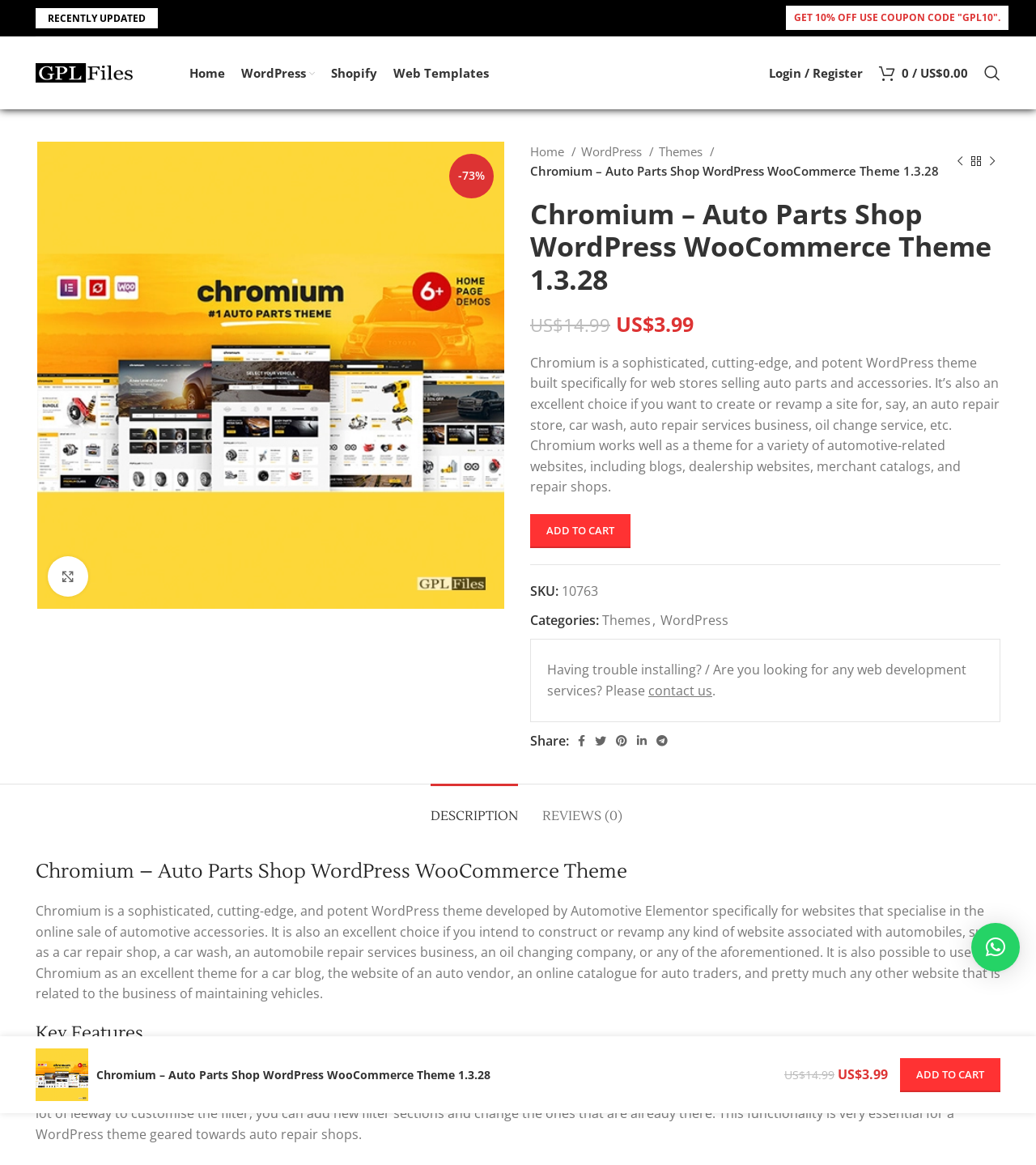Locate the bounding box coordinates of the element that needs to be clicked to carry out the instruction: "Contact us". The coordinates should be given as four float numbers ranging from 0 to 1, i.e., [left, top, right, bottom].

[0.626, 0.585, 0.688, 0.6]